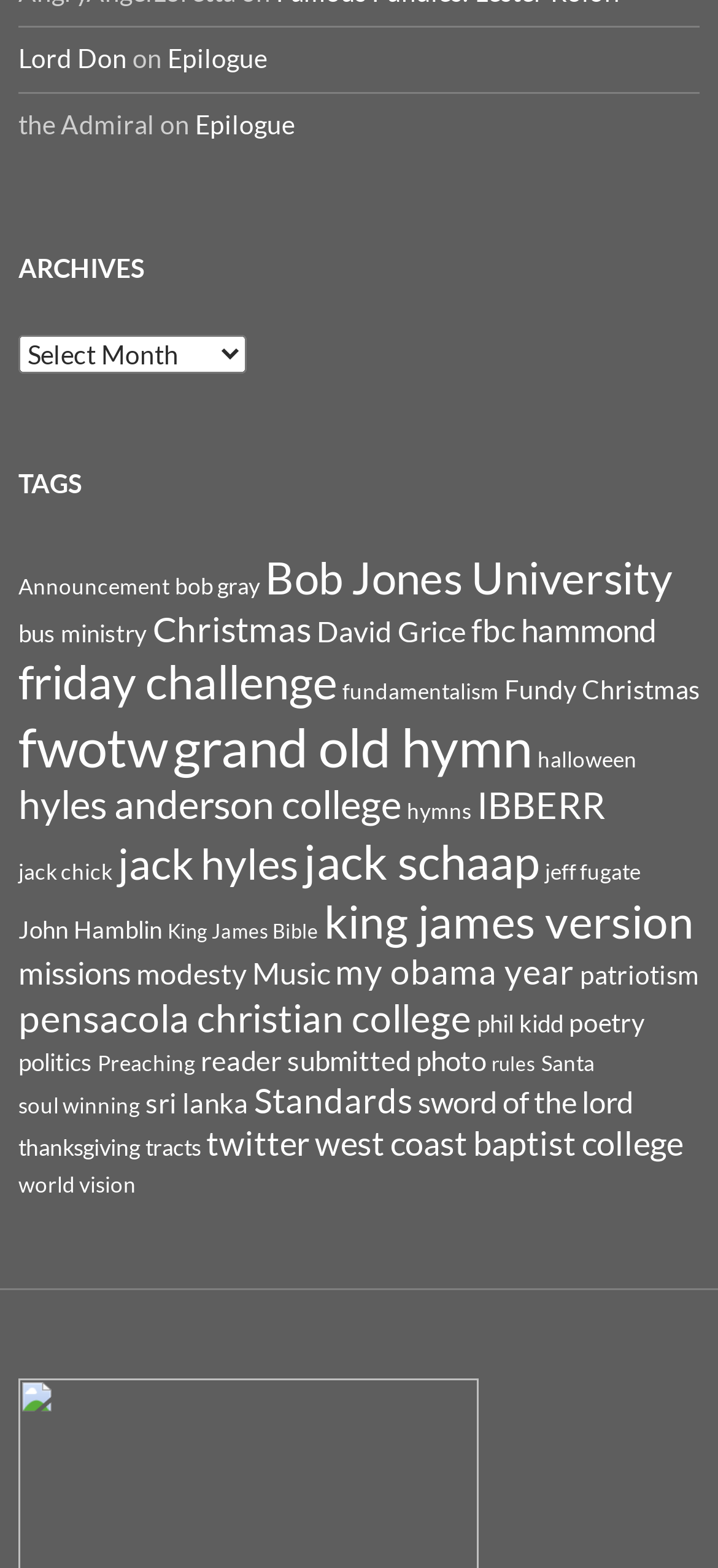How many archives are available?
Please utilize the information in the image to give a detailed response to the question.

I couldn't find a specific number of archives available on the page. There is a combobox labeled 'Archives', but it doesn't provide a count of available archives.